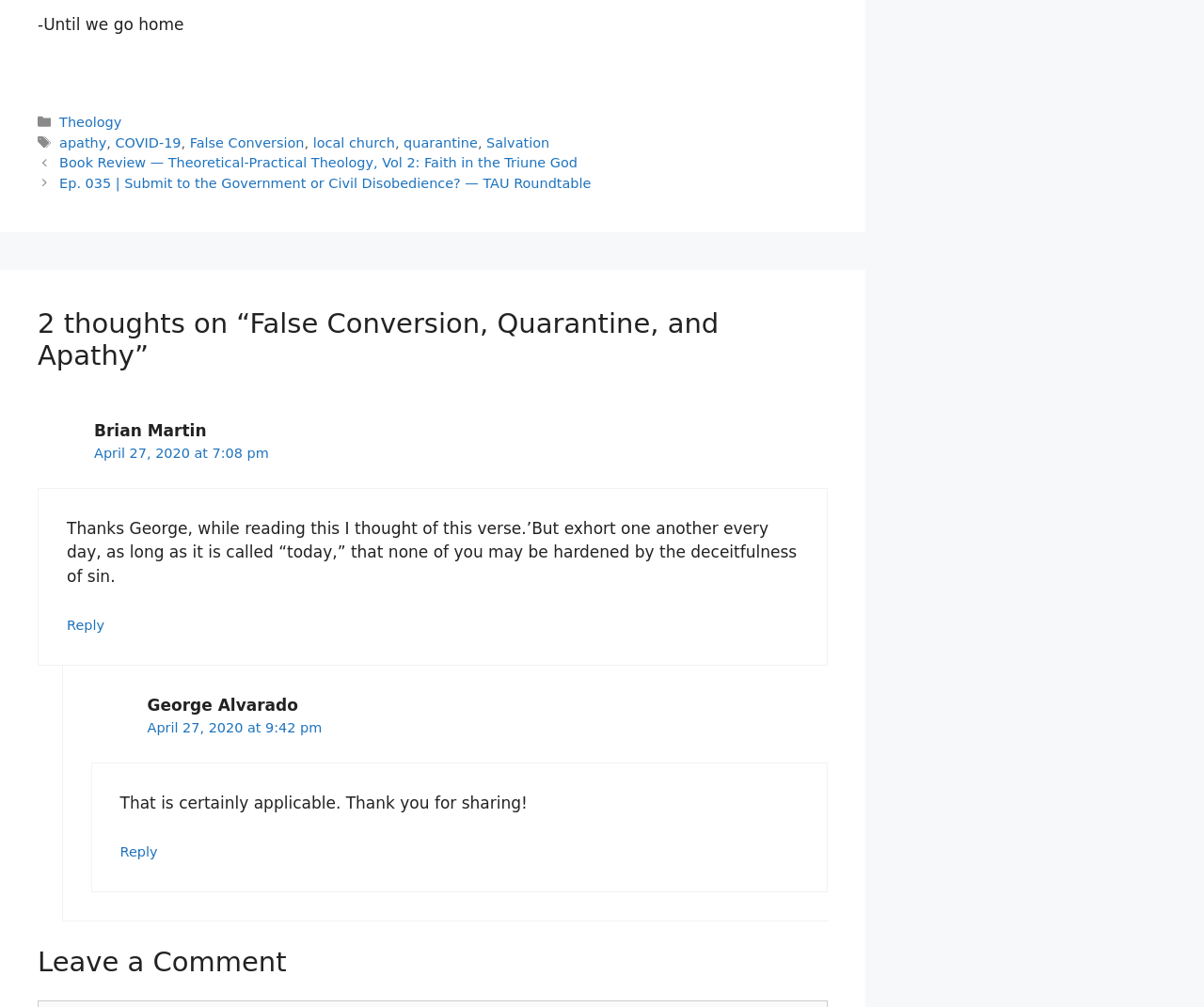Please identify the bounding box coordinates of the clickable area that will allow you to execute the instruction: "Search for something".

None